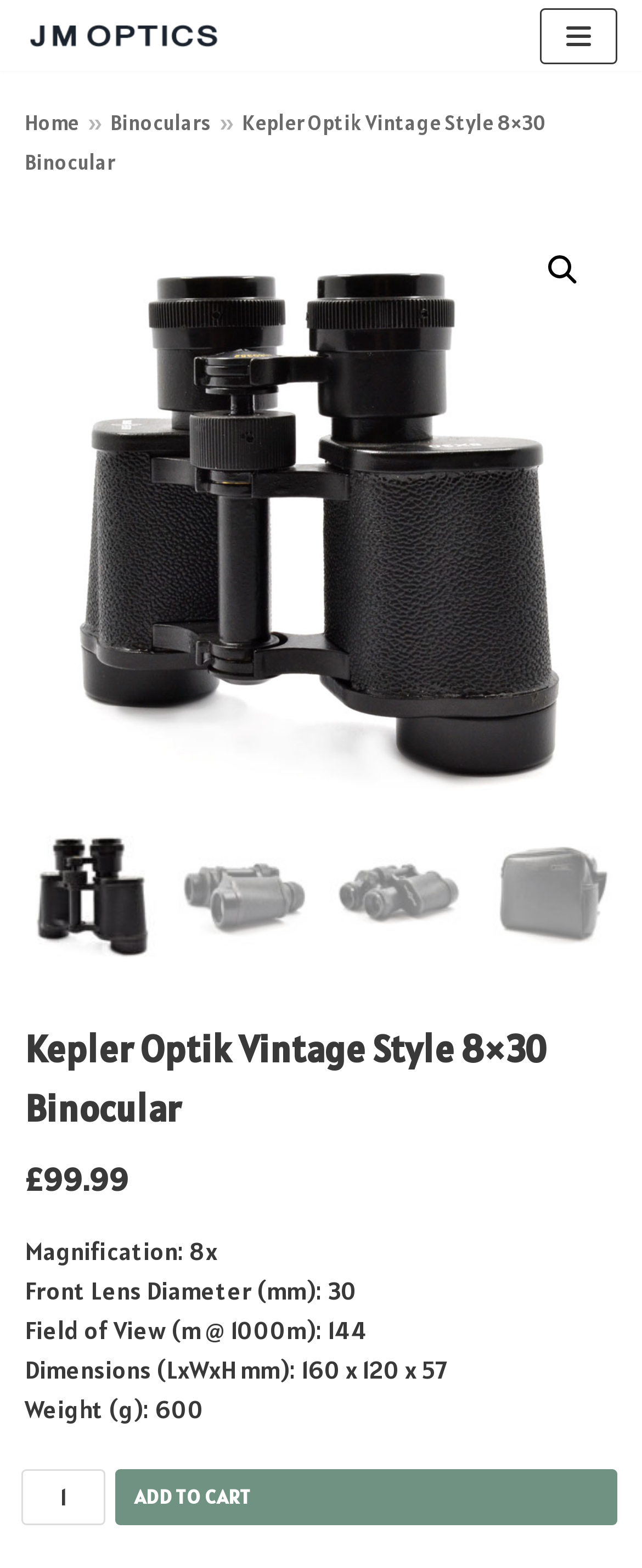What is the weight of the Kepler Optik Vintage Style 8×30 Binocular?
Look at the screenshot and provide an in-depth answer.

I found the weight of the product by looking at the text 'Weight (g): 600' which is one of the product details listed below the product name.